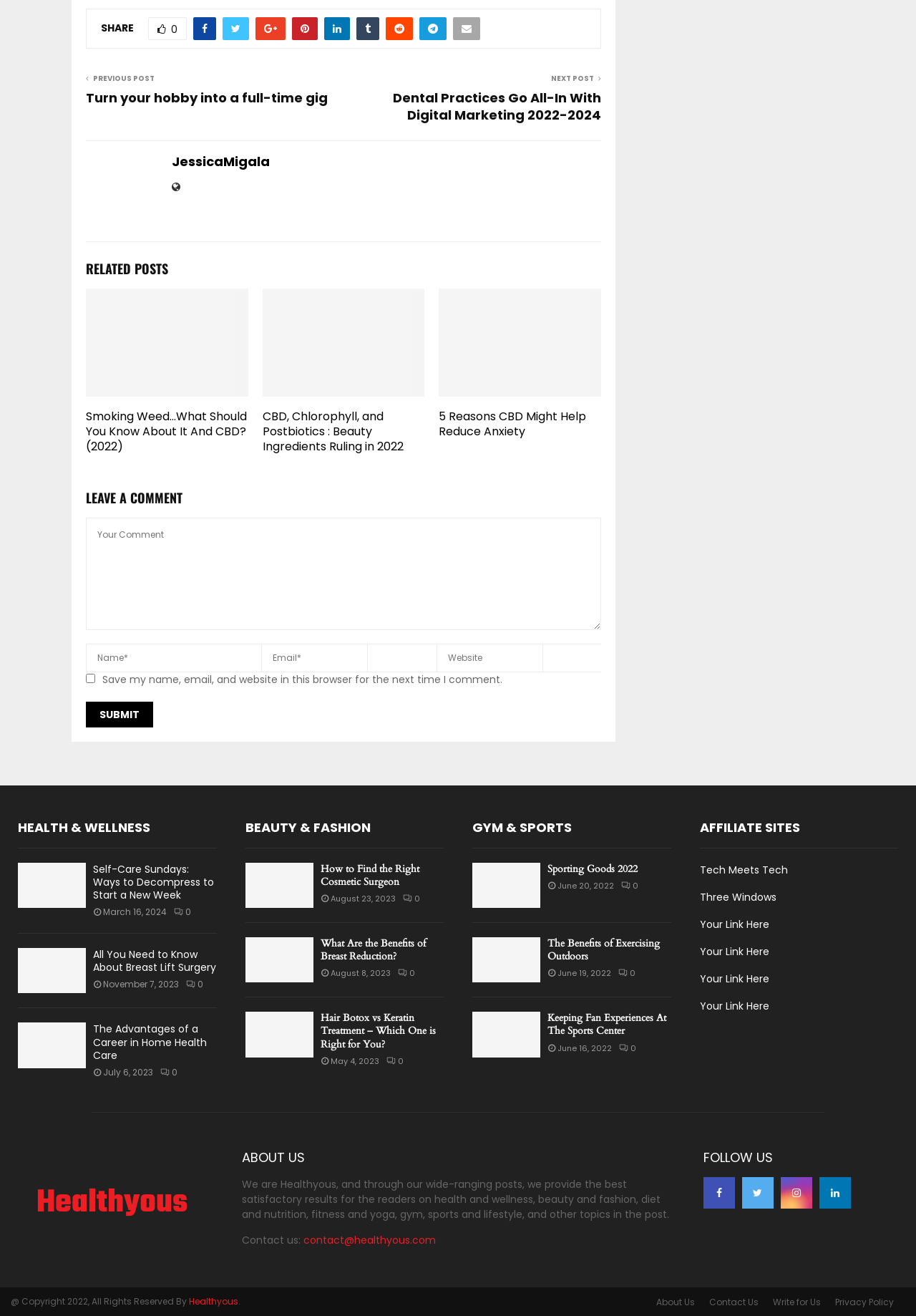Pinpoint the bounding box coordinates of the area that must be clicked to complete this instruction: "Leave a comment".

[0.094, 0.394, 0.656, 0.479]